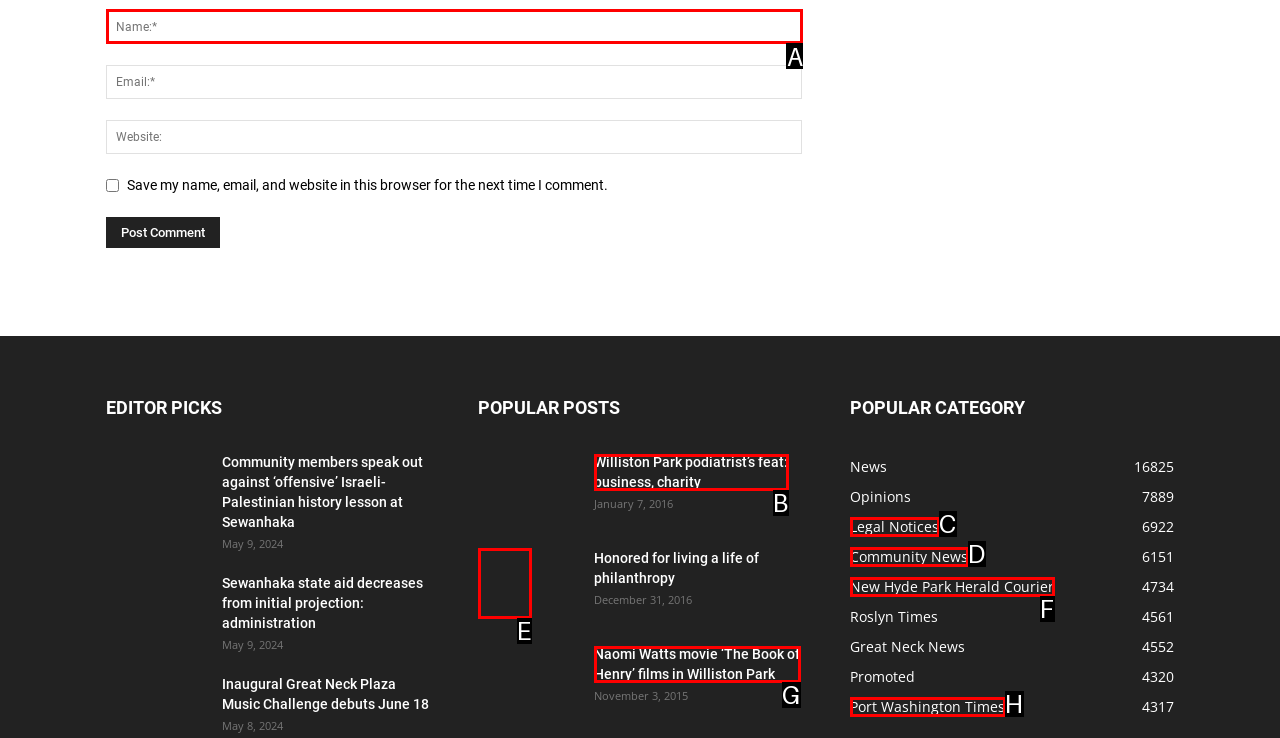Determine which UI element I need to click to achieve the following task: Enter your name Provide your answer as the letter of the selected option.

A